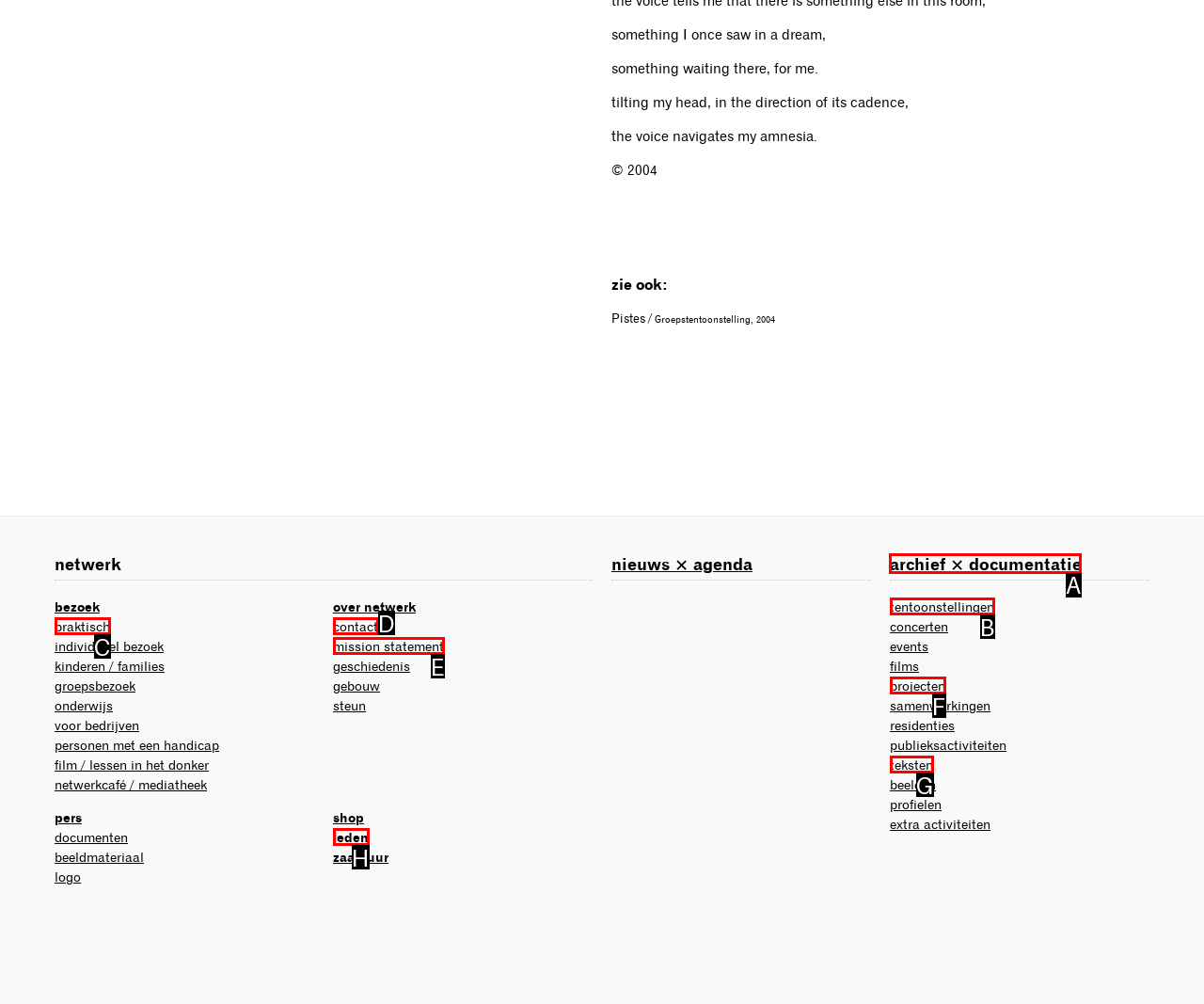Which HTML element should be clicked to complete the following task: Click Yes to indicate if the page was helpful?
Answer with the letter corresponding to the correct choice.

None